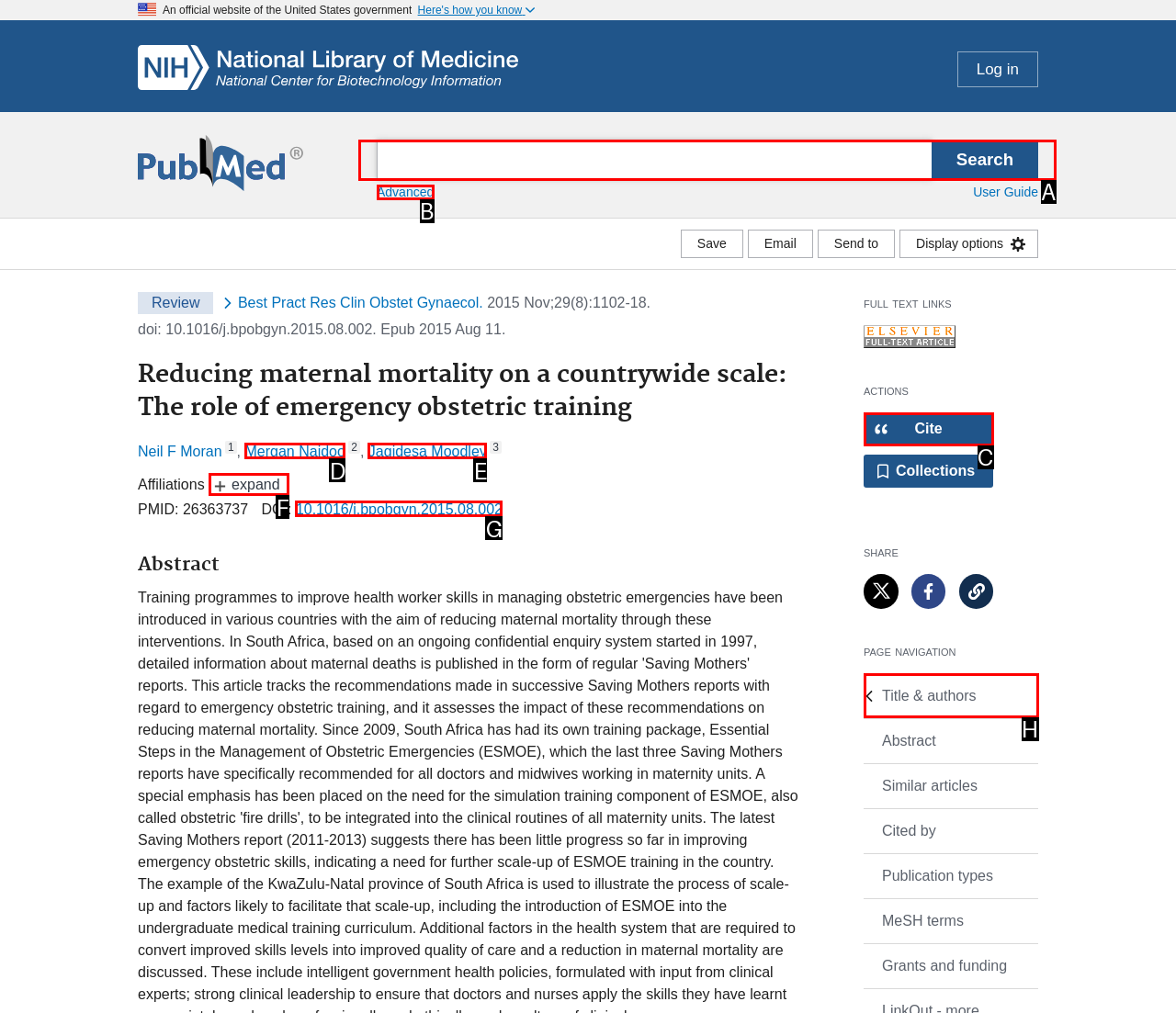Determine which option should be clicked to carry out this task: Search for a term
State the letter of the correct choice from the provided options.

A